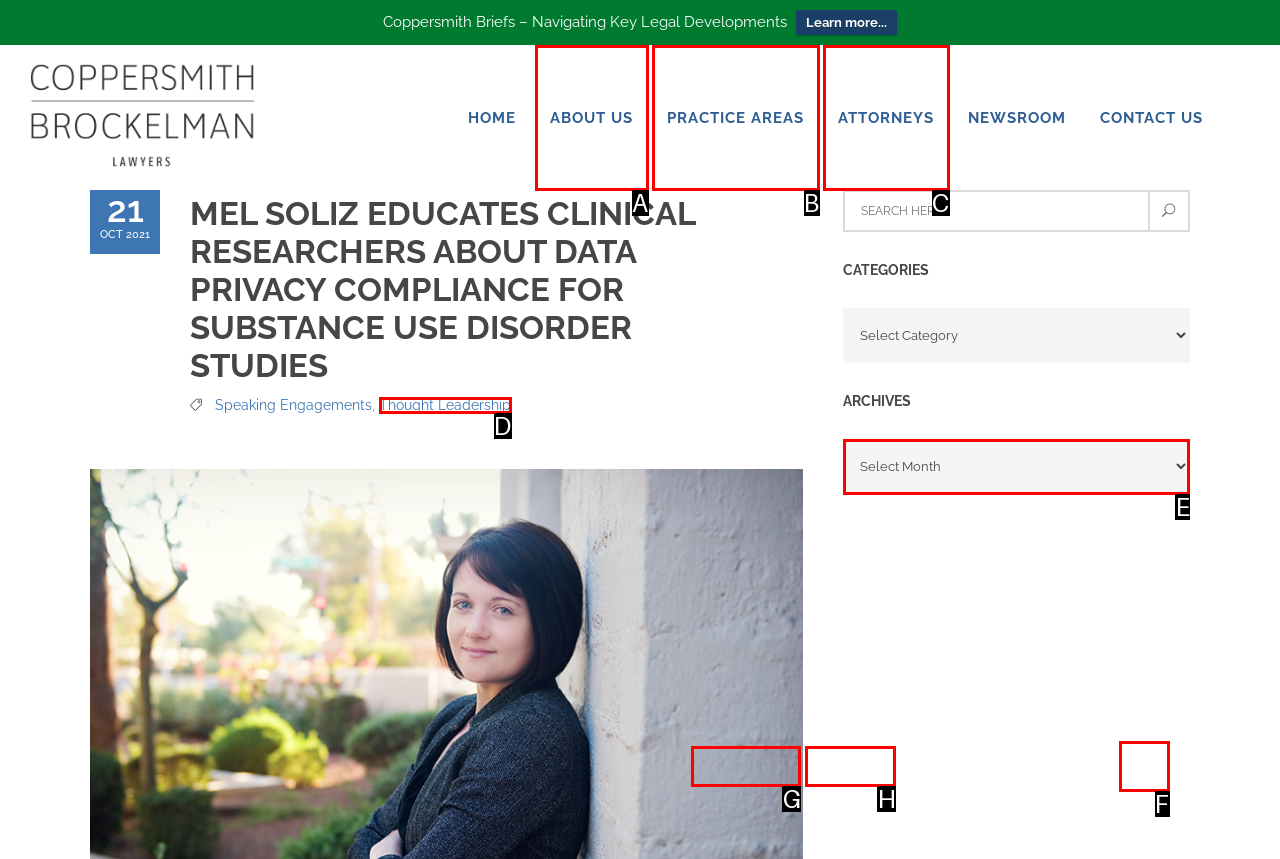Select the appropriate option that fits: Practice AreasPractice Areas
Reply with the letter of the correct choice.

B